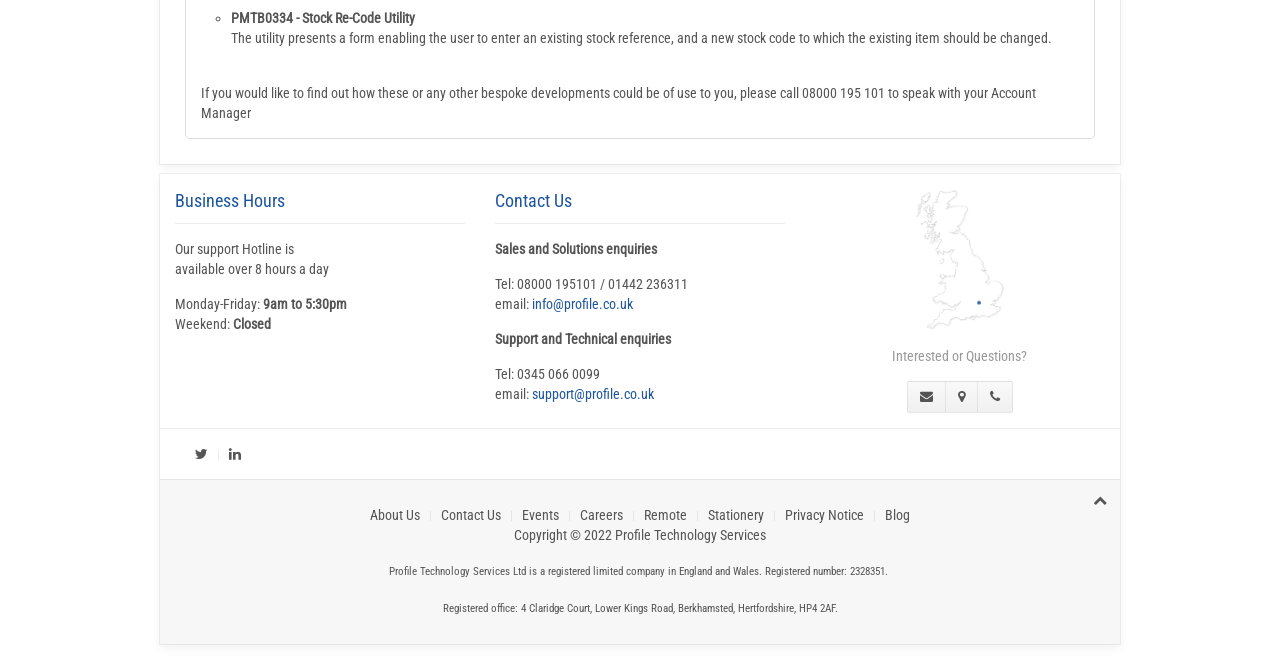Please provide the bounding box coordinates in the format (top-left x, top-left y, bottom-right x, bottom-right y). Remember, all values are floating point numbers between 0 and 1. What is the bounding box coordinate of the region described as: Stationery

[0.553, 0.761, 0.597, 0.791]